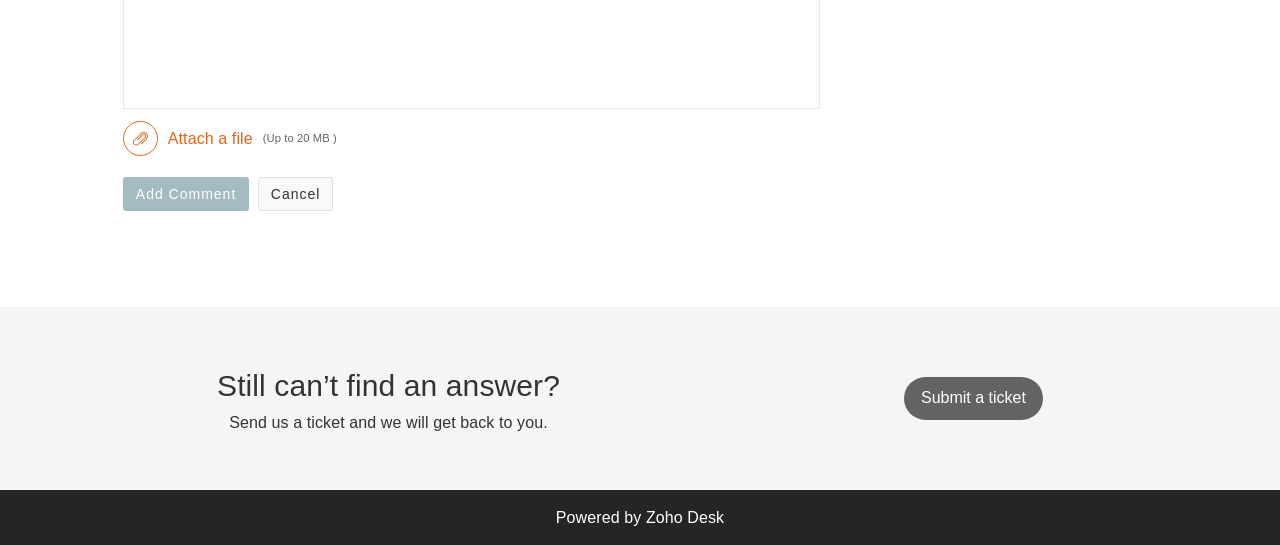What is the name of the software powering this webpage?
Answer briefly with a single word or phrase based on the image.

Zoho Desk